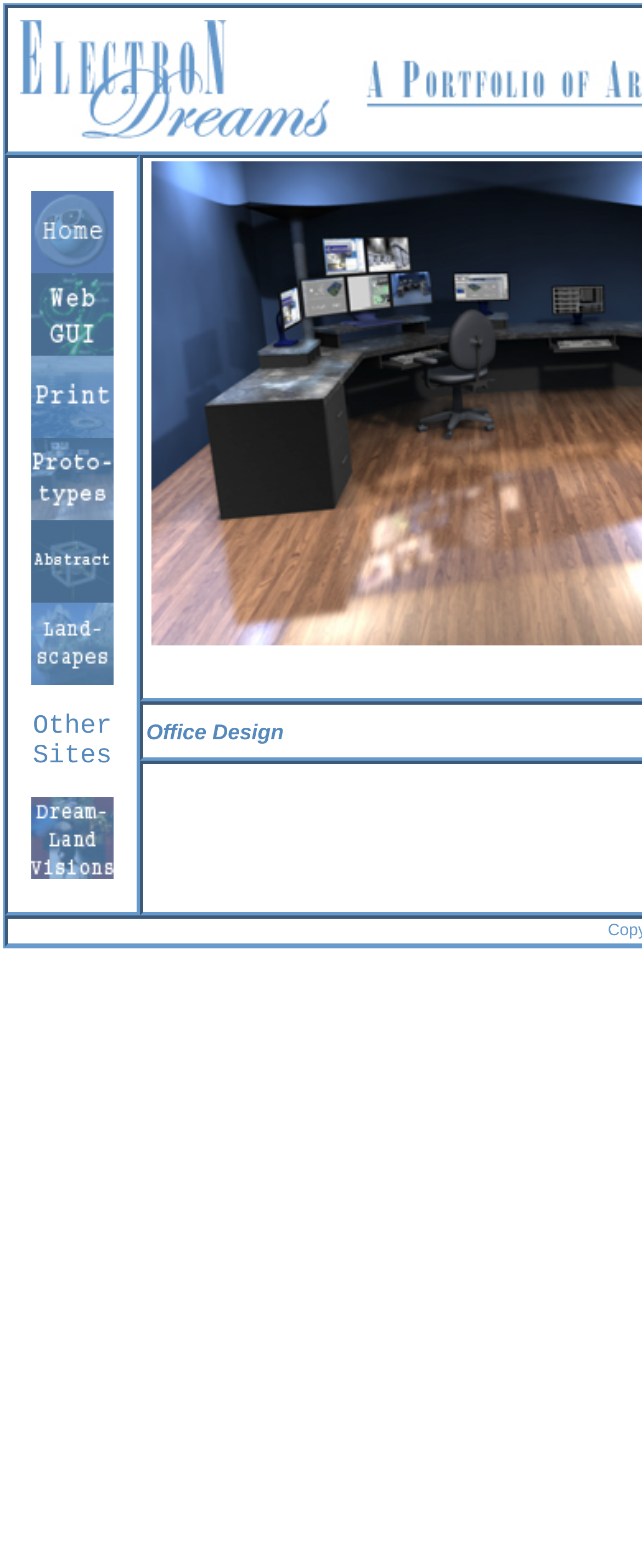Are there any static text elements in the navigation menu?
Based on the visual content, answer with a single word or a brief phrase.

Yes